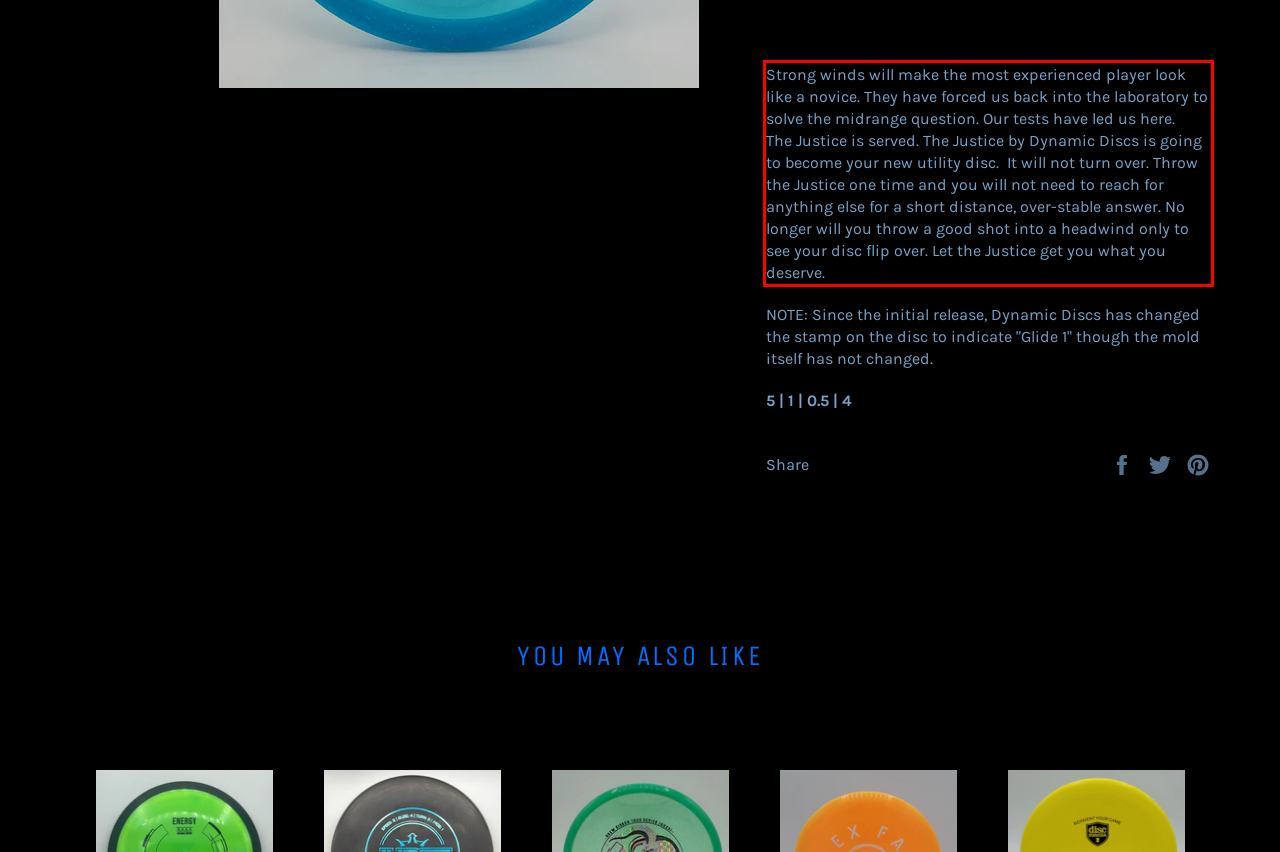Please perform OCR on the text within the red rectangle in the webpage screenshot and return the text content.

Strong winds will make the most experienced player look like a novice. They have forced us back into the laboratory to solve the midrange question. Our tests have led us here. The Justice is served. The Justice by Dynamic Discs is going to become your new utility disc. It will not turn over. Throw the Justice one time and you will not need to reach for anything else for a short distance, over-stable answer. No longer will you throw a good shot into a headwind only to see your disc flip over. Let the Justice get you what you deserve.